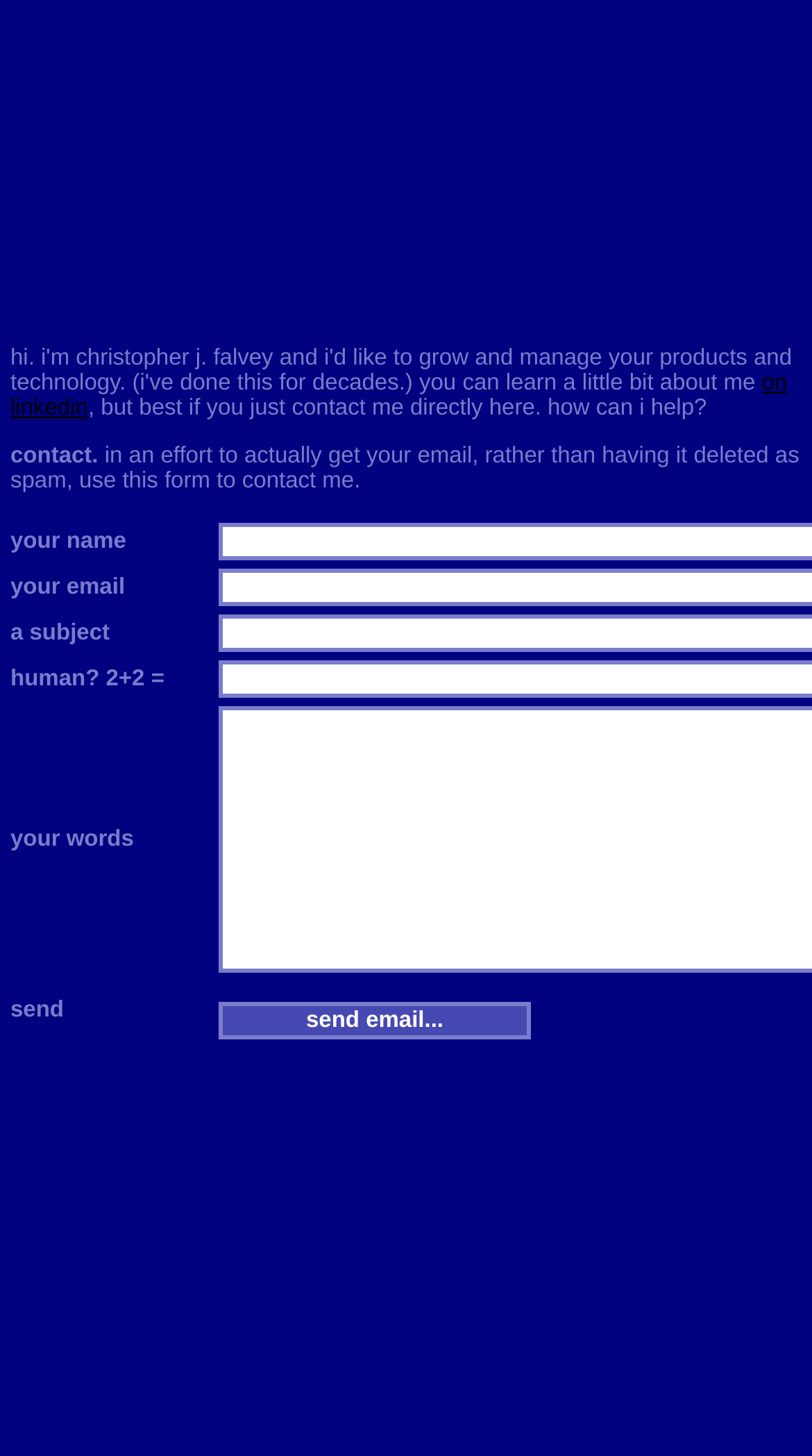Given the description "name="contactSubmit" value="send email..."", determine the bounding box of the corresponding UI element.

[0.269, 0.687, 0.654, 0.713]